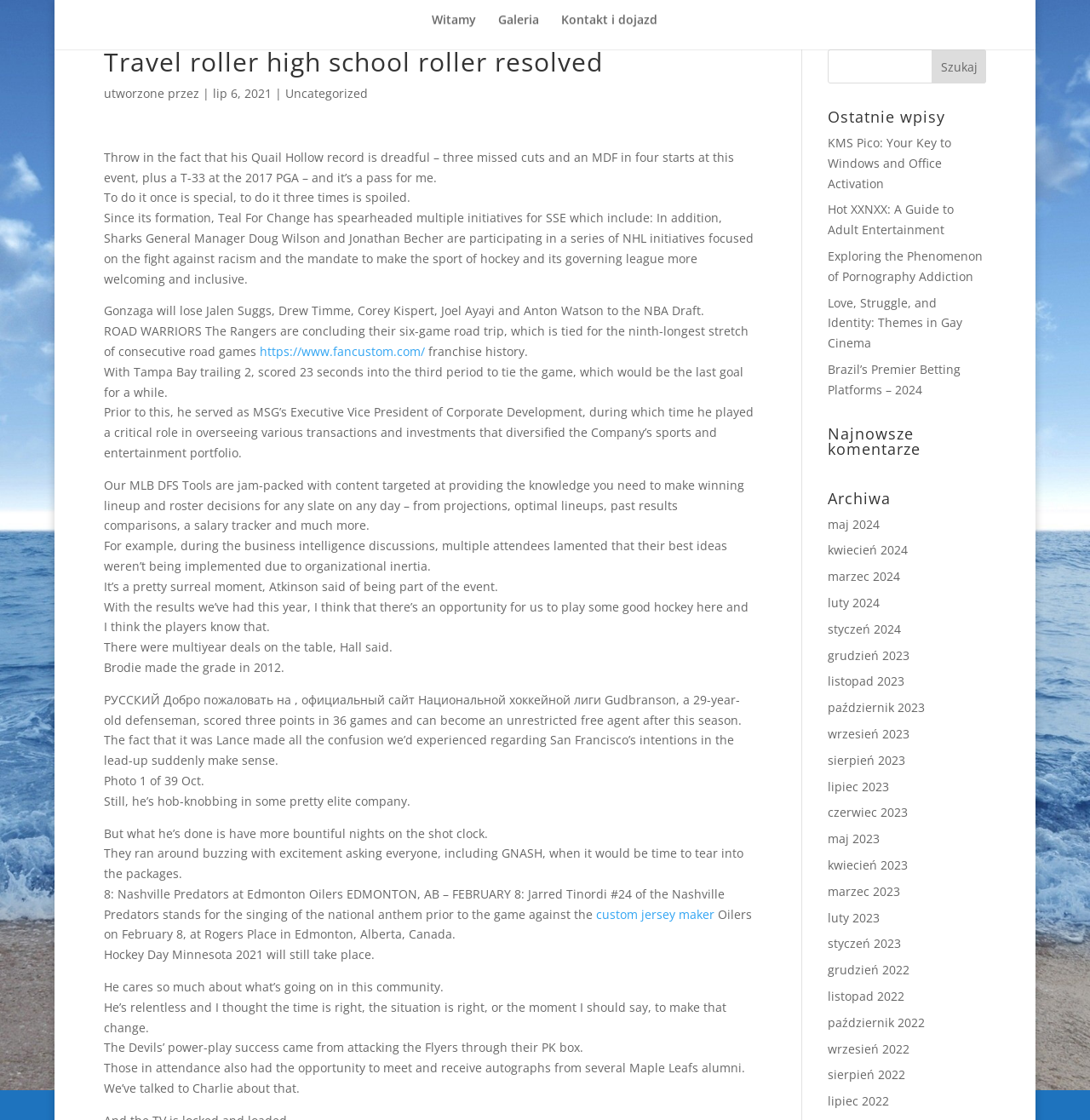What is the topic of the first article?
Based on the image, give a one-word or short phrase answer.

Travel roller high school roller resolved